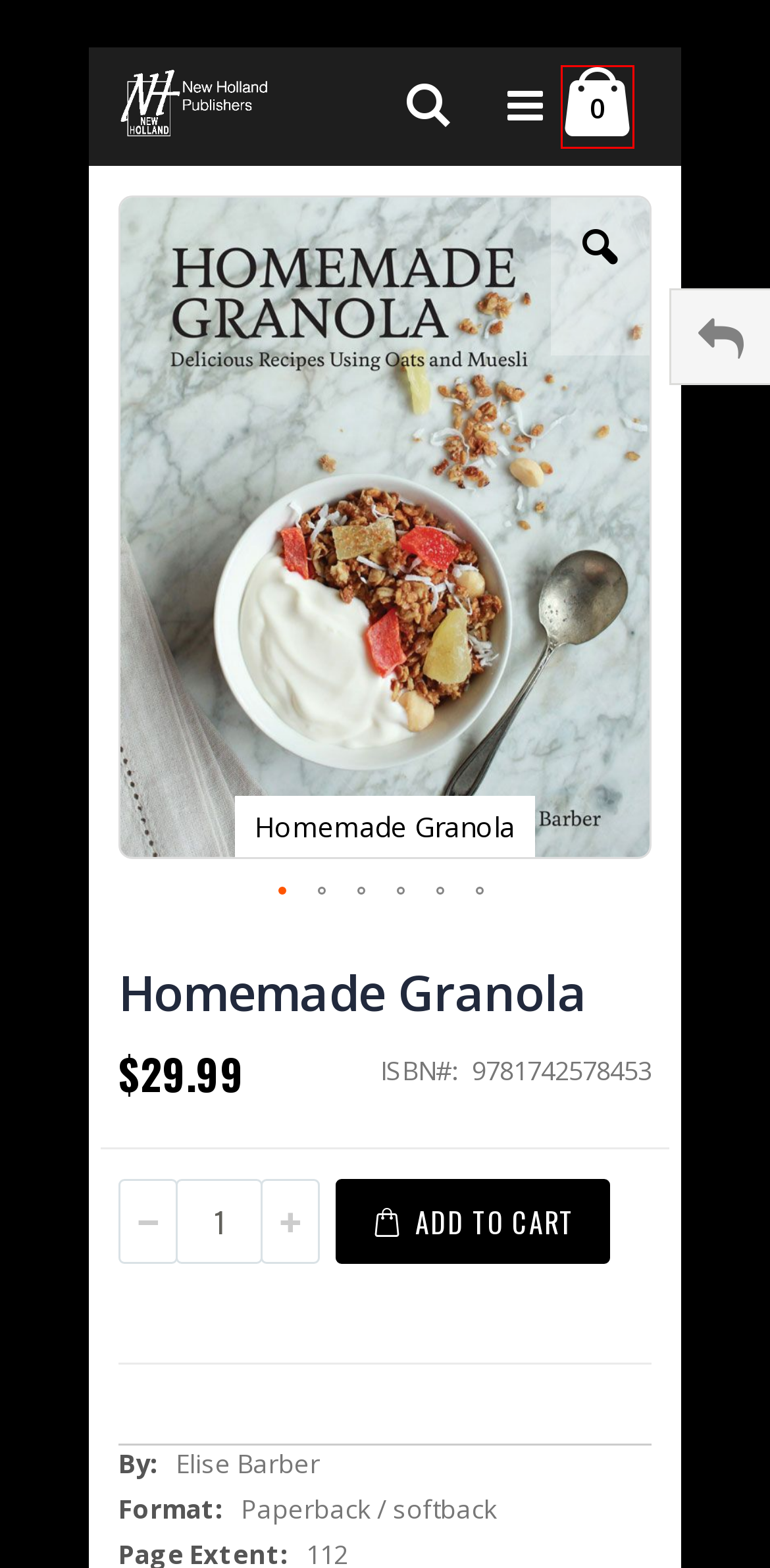Consider the screenshot of a webpage with a red bounding box and select the webpage description that best describes the new page that appears after clicking the element inside the red box. Here are the candidates:
A. Books
B. Stationery
C. Customer Login
D. Advanced Search
E. eBooks
F. 领英企业服务
G. Shopping Cart
H. About Us

G